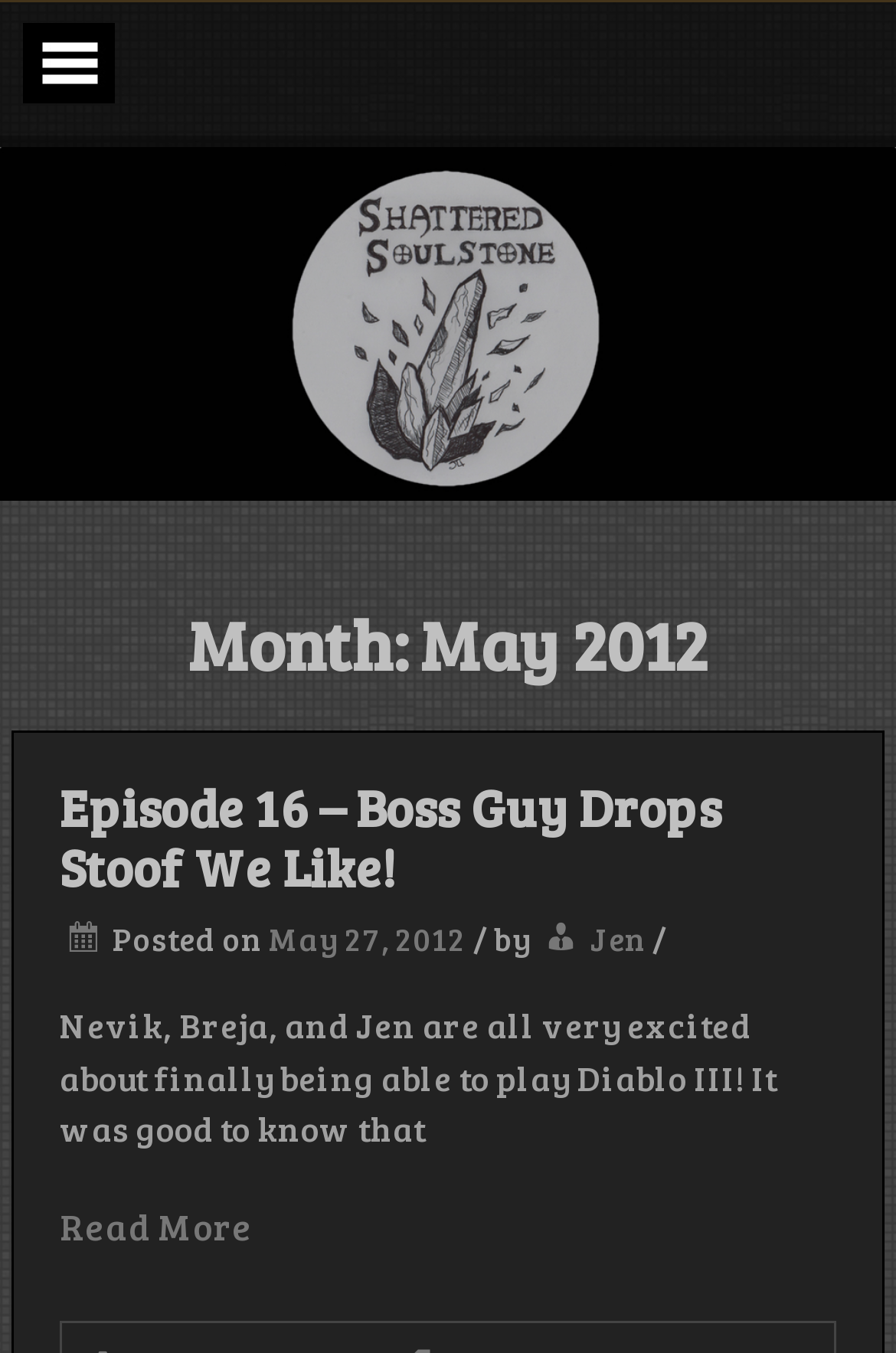Provide a short, one-word or phrase answer to the question below:
What is the podcast episode title?

Episode 16 – Boss Guy Drops Stoof We Like!